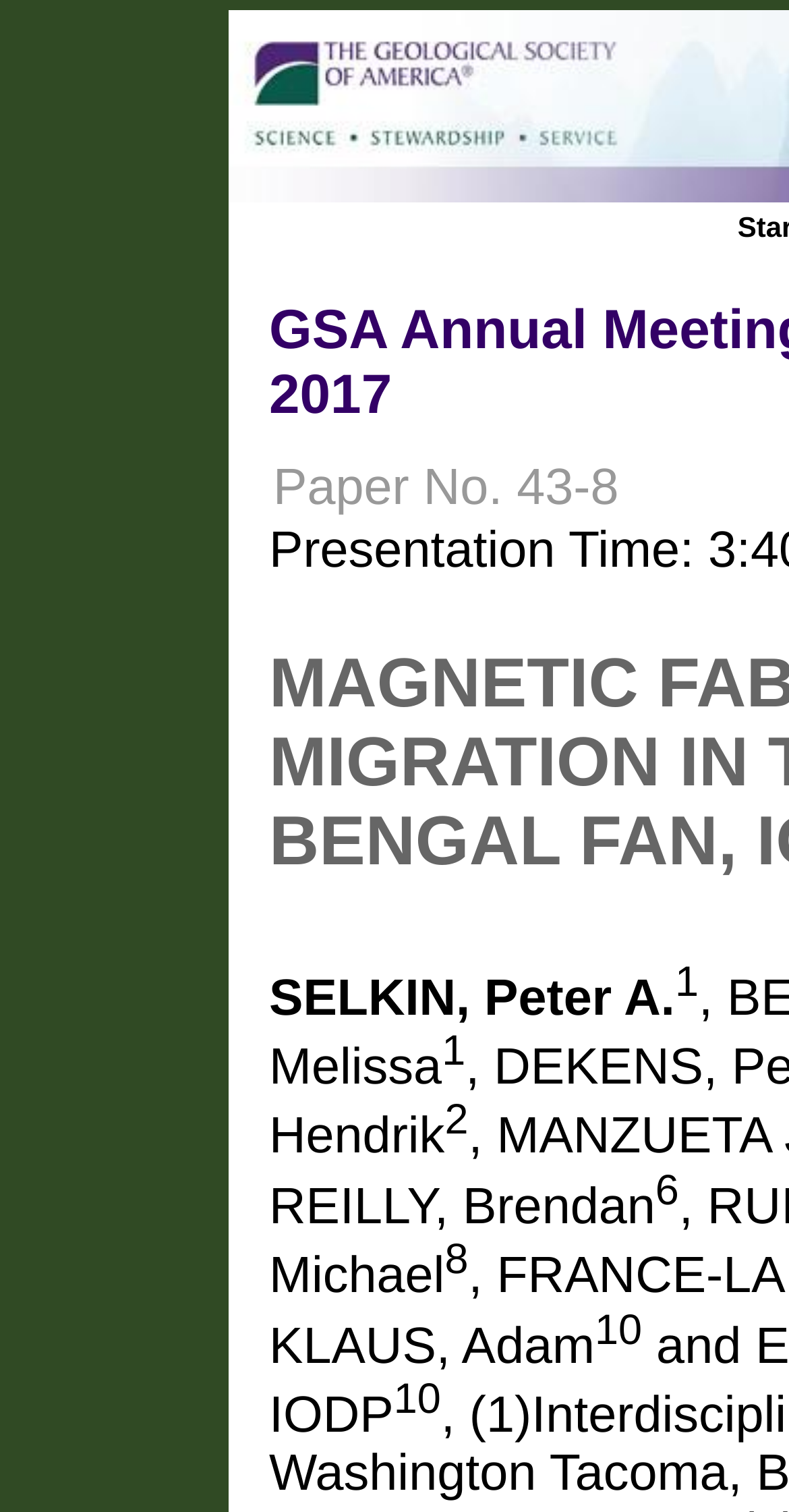What is the last superscript number?
Using the image as a reference, give a one-word or short phrase answer.

10